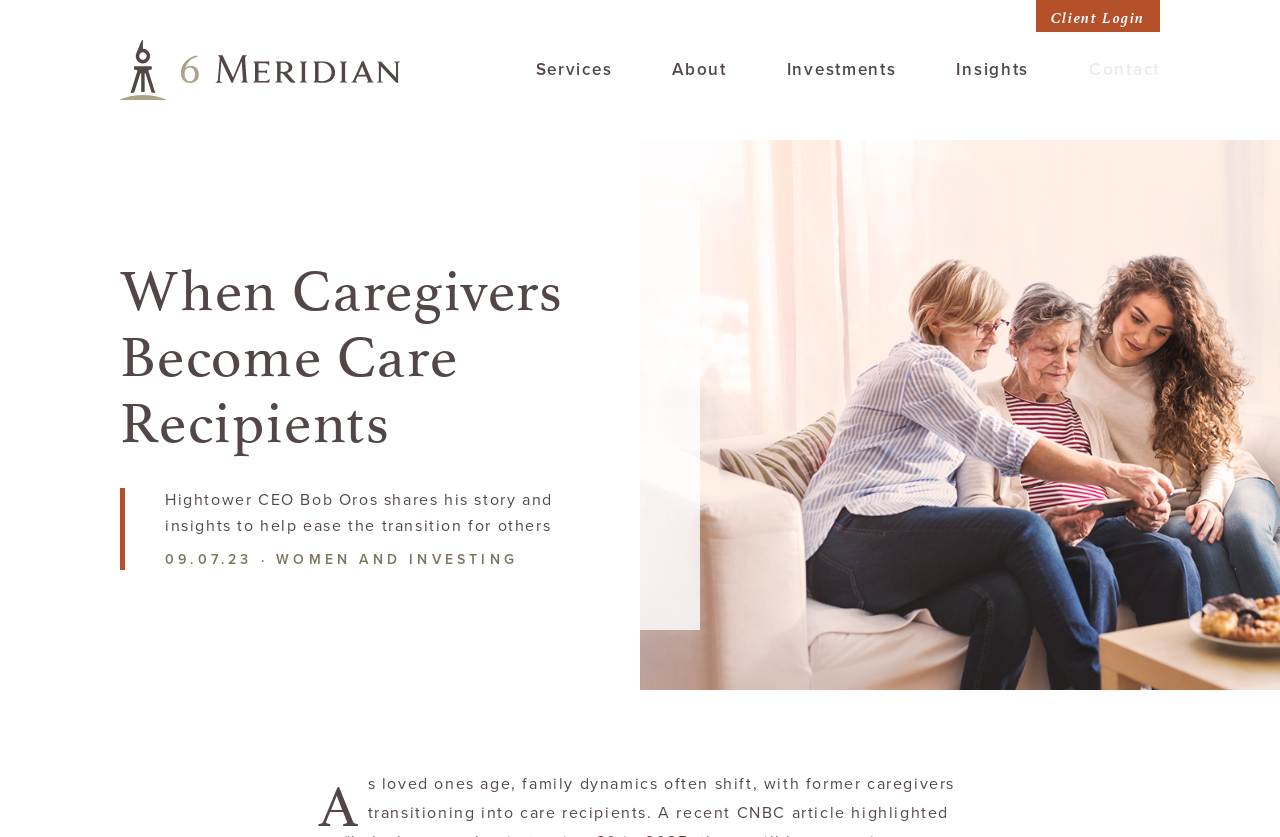Given the following UI element description: "Insights", find the bounding box coordinates in the webpage screenshot.

[0.724, 0.03, 0.827, 0.137]